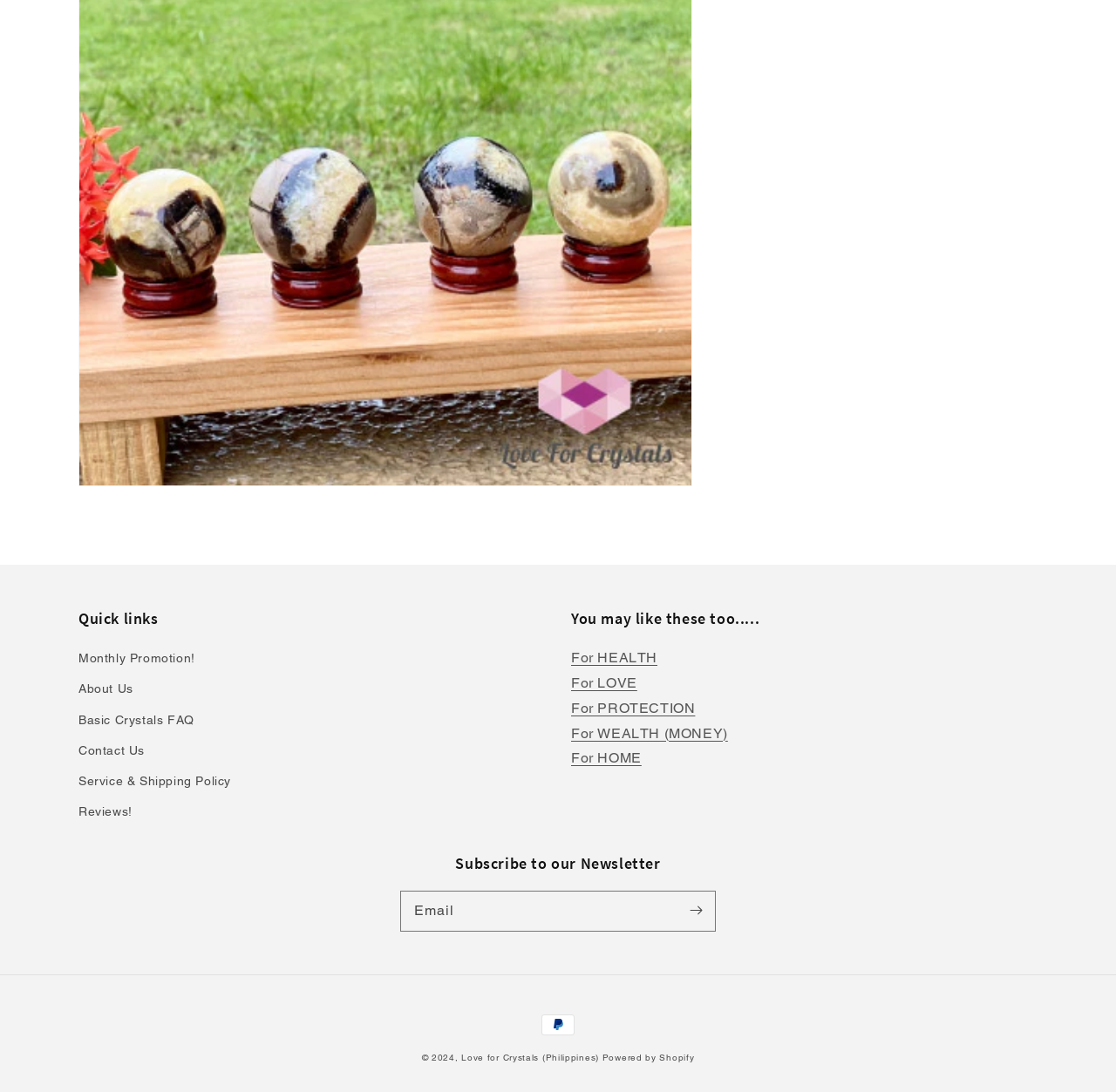Please predict the bounding box coordinates of the element's region where a click is necessary to complete the following instruction: "View products for HEALTH". The coordinates should be represented by four float numbers between 0 and 1, i.e., [left, top, right, bottom].

[0.512, 0.595, 0.589, 0.61]